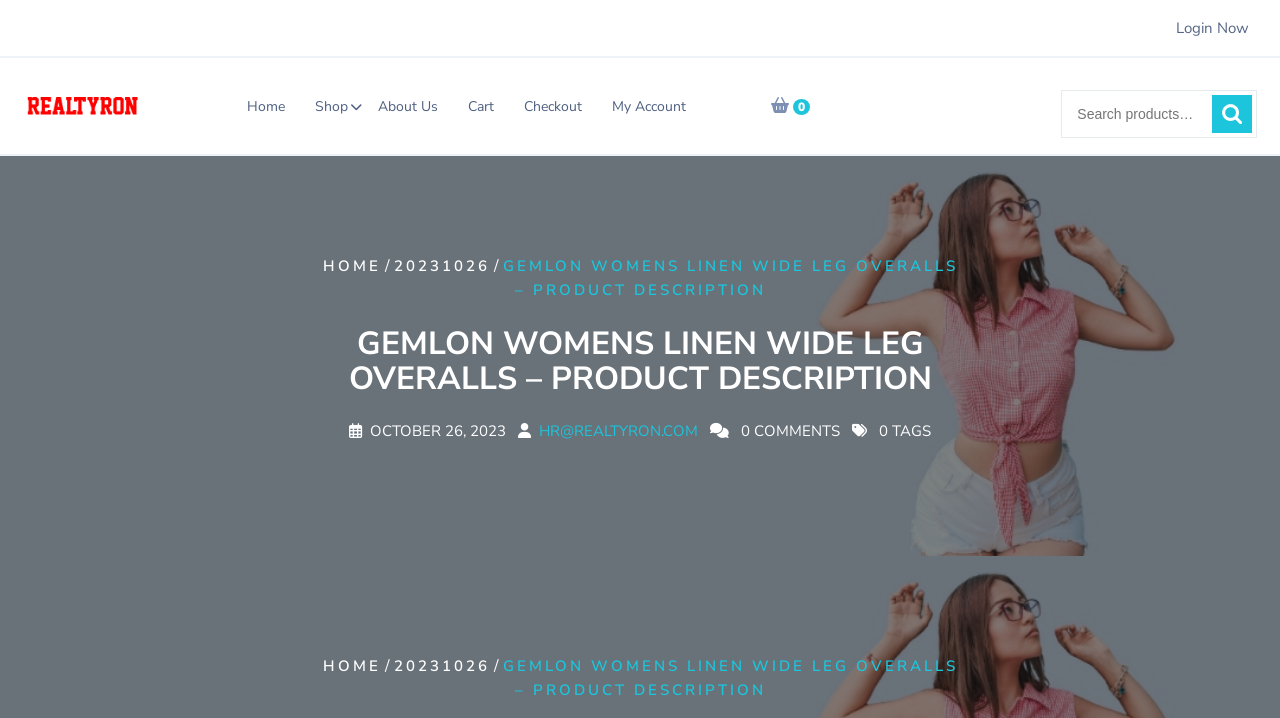Please provide the main heading of the webpage content.

GEMLON Womens Linen Wide Leg Overalls